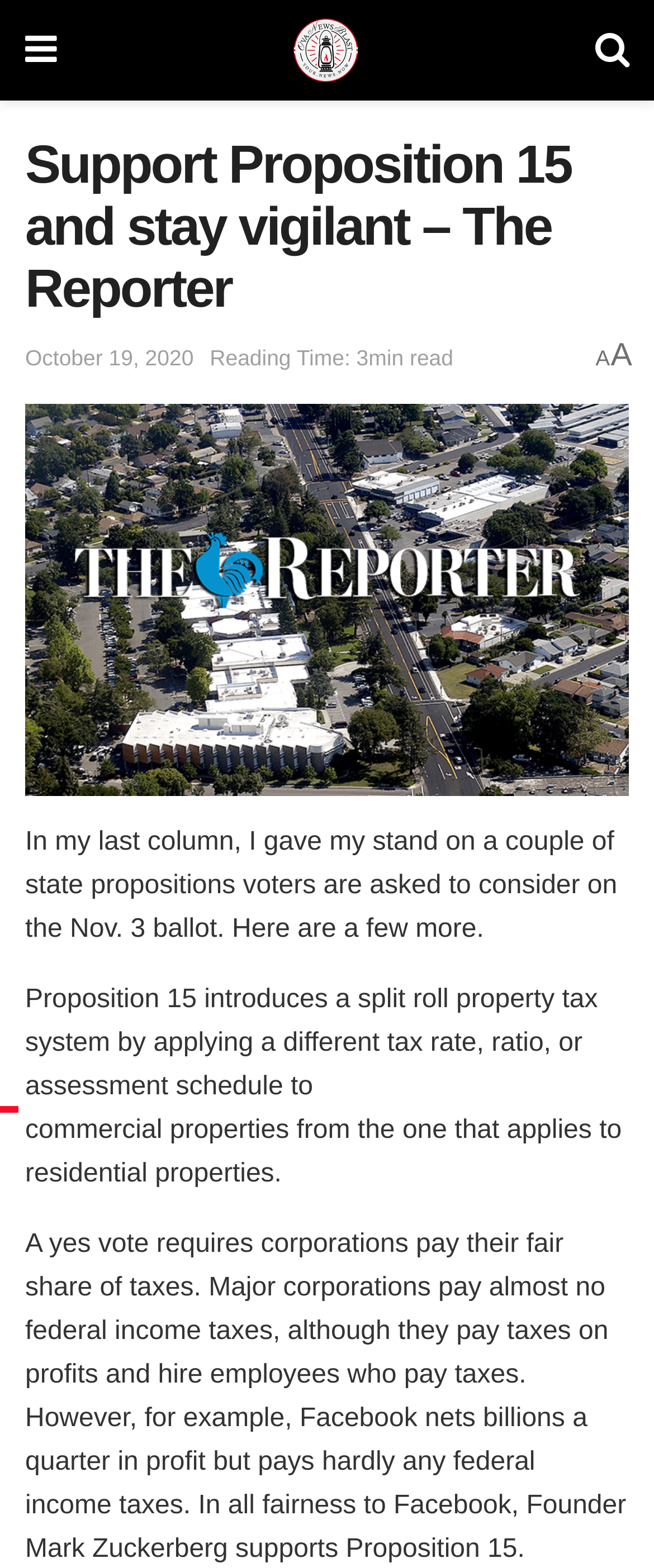Generate a comprehensive description of the webpage.

The webpage appears to be a news article or blog post from OvaNewsBlast.com, with a focus on supporting Proposition 15. At the top left, there is a small icon () and a link to OvaNewsBlast.com, which also has an accompanying image. On the top right, there is another icon ().

Below these icons, the main heading "Support Proposition 15 and stay vigilant – The Reporter" is prominently displayed. Underneath the heading, there is a link to the publication date "October 19, 2020", followed by a note indicating the reading time of 3 minutes. On the right side of these elements, there is a small letter "A".

The main content of the article begins below, with a link to the article title "Support Proposition 15 and stay vigilant – The Reporter", which also has an accompanying image. The article text is divided into paragraphs, with the first paragraph introducing the topic of state propositions. The subsequent paragraphs discuss Proposition 15, explaining its purpose and benefits, including the need for corporations to pay their fair share of taxes. The article cites an example of Facebook's low federal income tax payments, despite its significant profits.